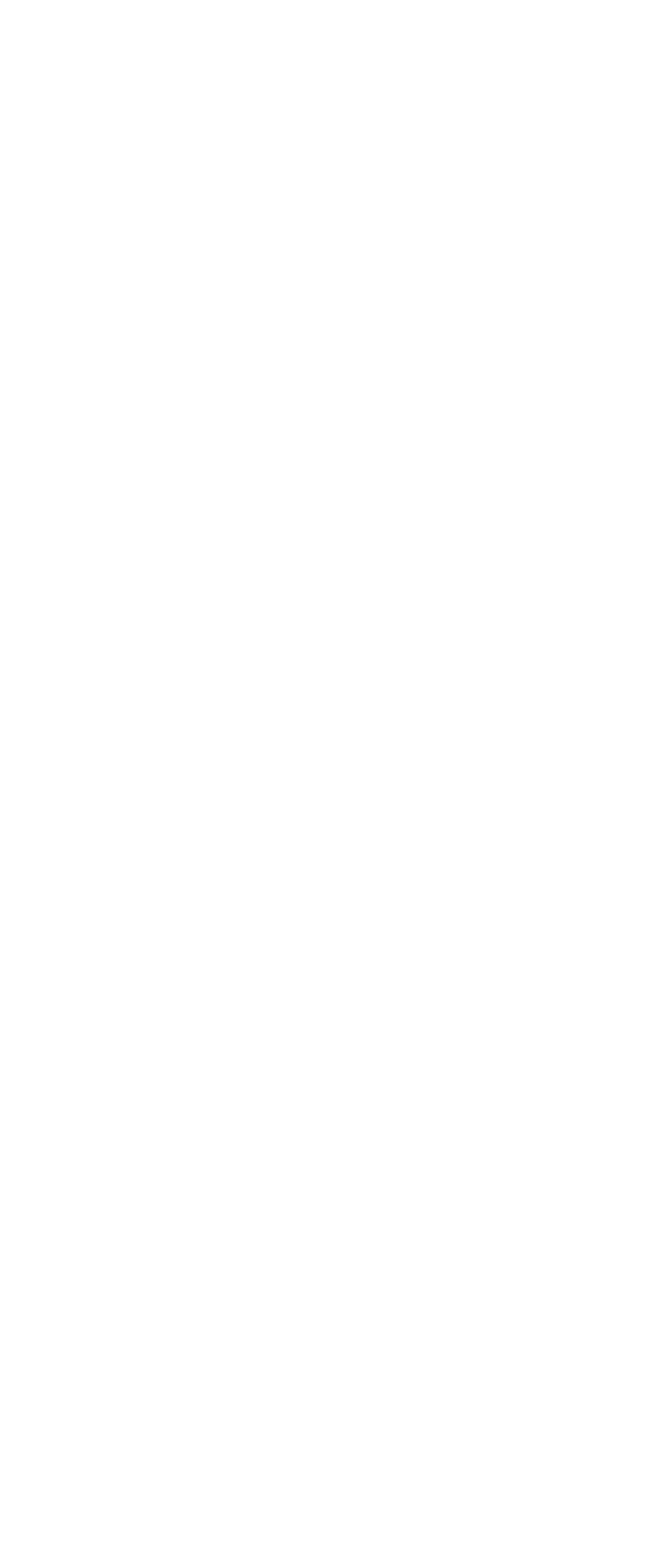Find the bounding box coordinates for the element described here: "alt="Honors Path logo-medium"".

[0.347, 0.0, 0.653, 0.109]